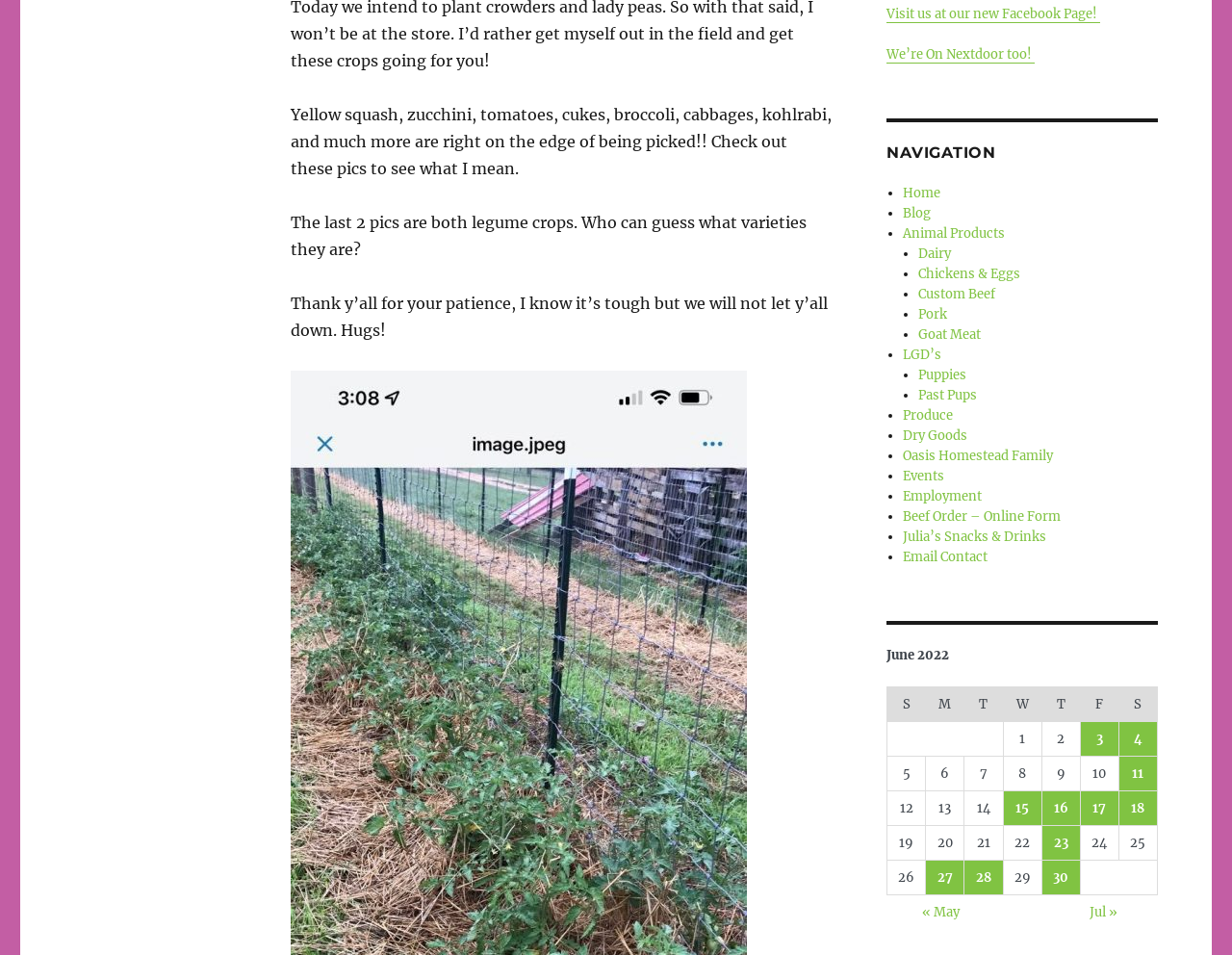Please find the bounding box coordinates of the section that needs to be clicked to achieve this instruction: "Visit the Facebook page".

[0.72, 0.006, 0.893, 0.023]